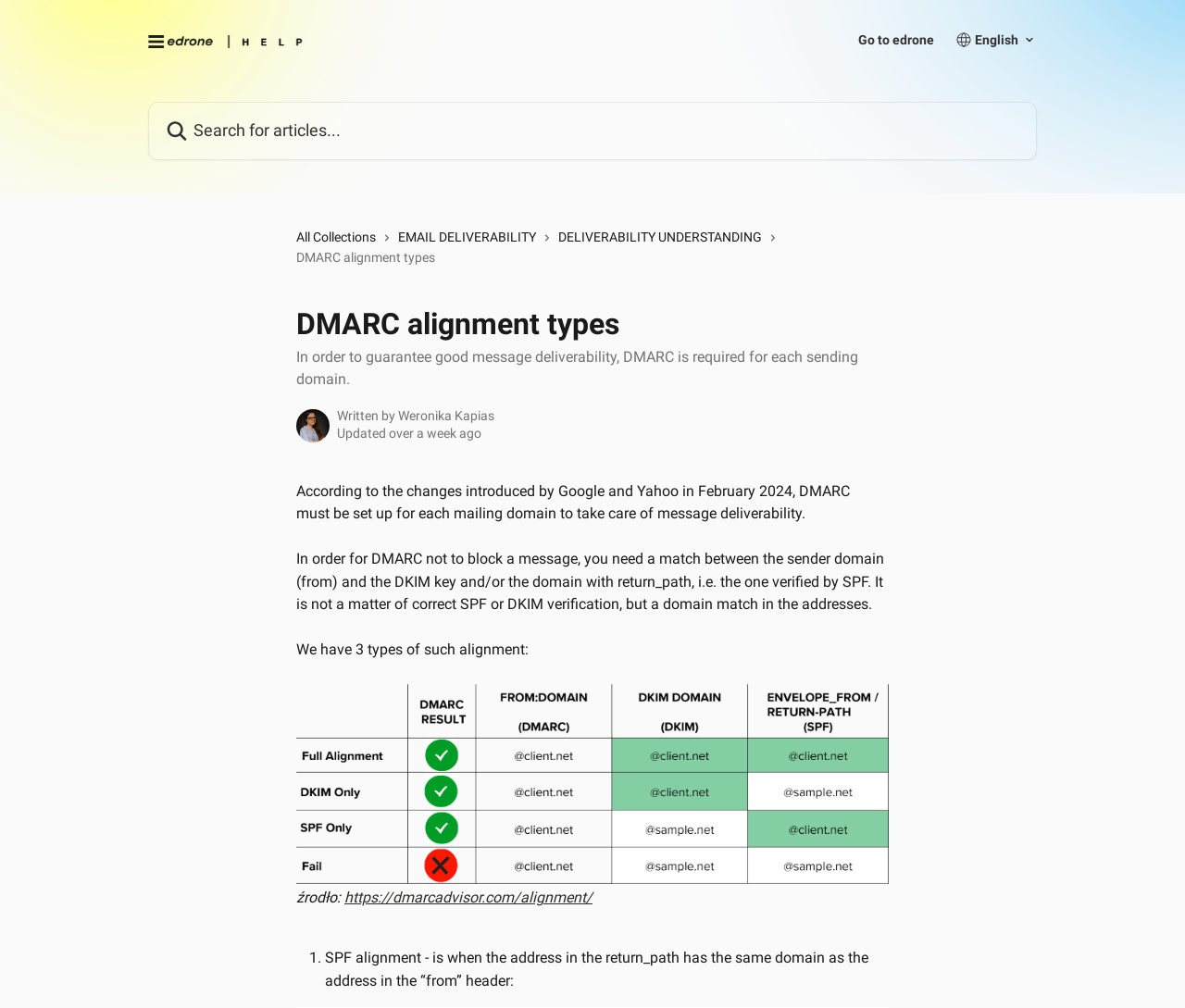Who wrote the article?
Based on the image, provide your answer in one word or phrase.

Weronika Kapias